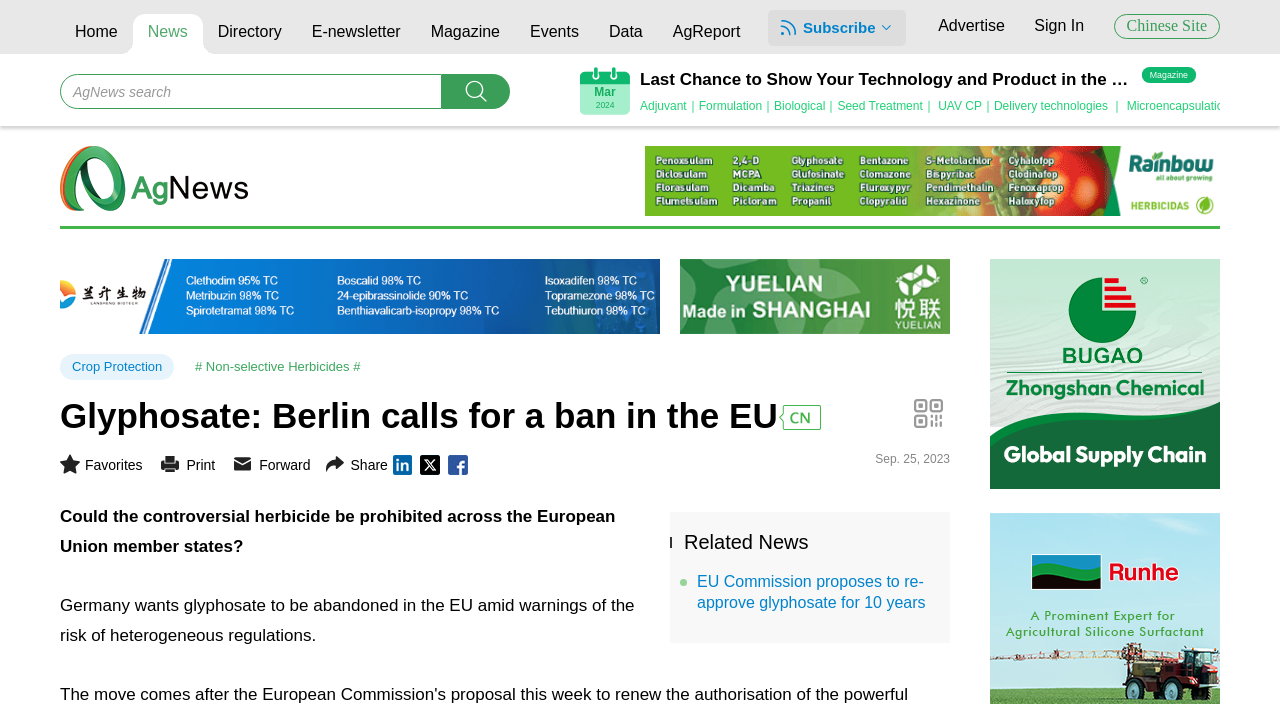Describe in detail what you see on the webpage.

This webpage is an agricultural news website, with a focus on glyphosate and its potential ban in the EU. At the top of the page, there is a navigation menu with links to various sections, including "Home", "News", "Directory", and "Events". To the right of the navigation menu, there are icons for subscribing and signing in.

Below the navigation menu, there is a search bar with a magnifying glass icon. On the left side of the page, there are several links to news articles, including "BioEx 2024 successfully held: Biological innovation leading the way towards sustainable agriculture" and "A Deep exploration into Regulatory Analysis, Join upcoming <2024 CROs & CRAOs Manual>". These links are accompanied by dates, such as "Mar 2024" and "Apr 2024".

In the main content area, there is a heading that reads "Glyphosate: Berlin calls for a ban in the EU". Below this heading, there is a block of text that discusses Germany's desire to abandon glyphosate in the EU due to warnings of heterogeneous regulations. There are also several links to related news articles, including "EU Commission proposes to re-approve glyphosate for 10 years".

On the right side of the page, there are several advertisements and sponsored links, including images and logos for companies such as Rainbow Agro and Hebei Lansheng Biotech Co., Ltd. There are also links to various categories, including "Crop Protection" and "Non-selective Herbicides".

At the bottom of the page, there is a section titled "Related News", which includes links to additional news articles related to glyphosate and its potential ban in the EU.